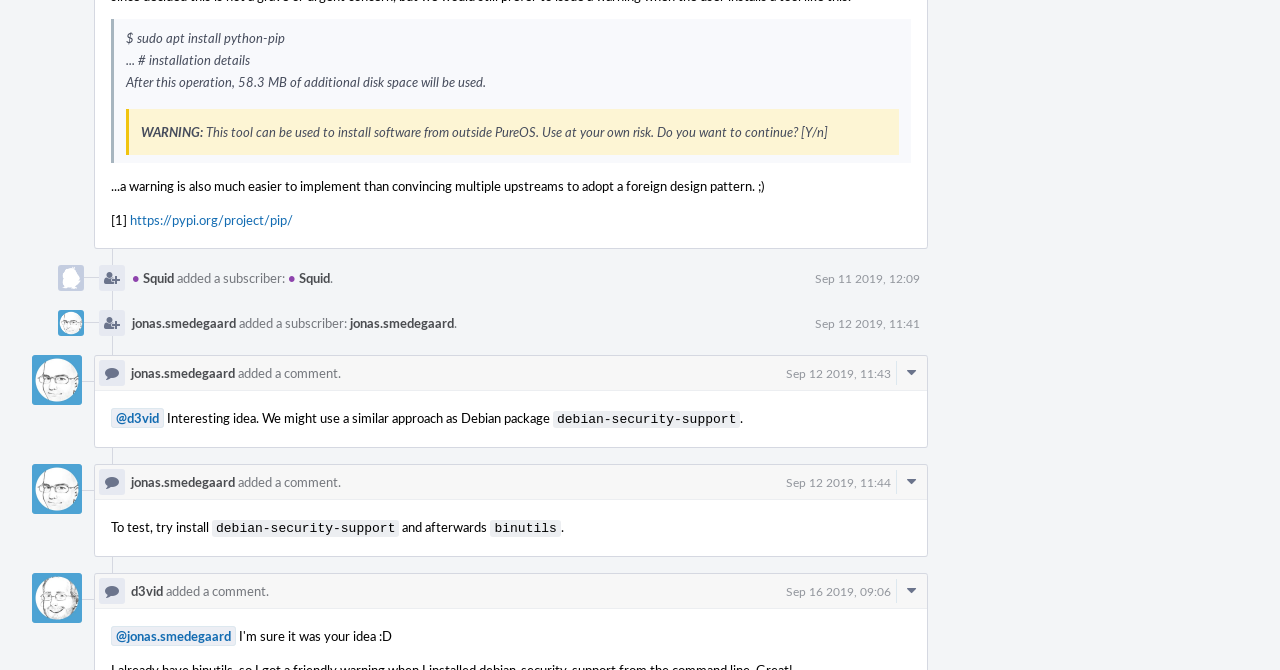Can you determine the bounding box coordinates of the area that needs to be clicked to fulfill the following instruction: "Click the link to pip project"?

[0.102, 0.316, 0.229, 0.342]